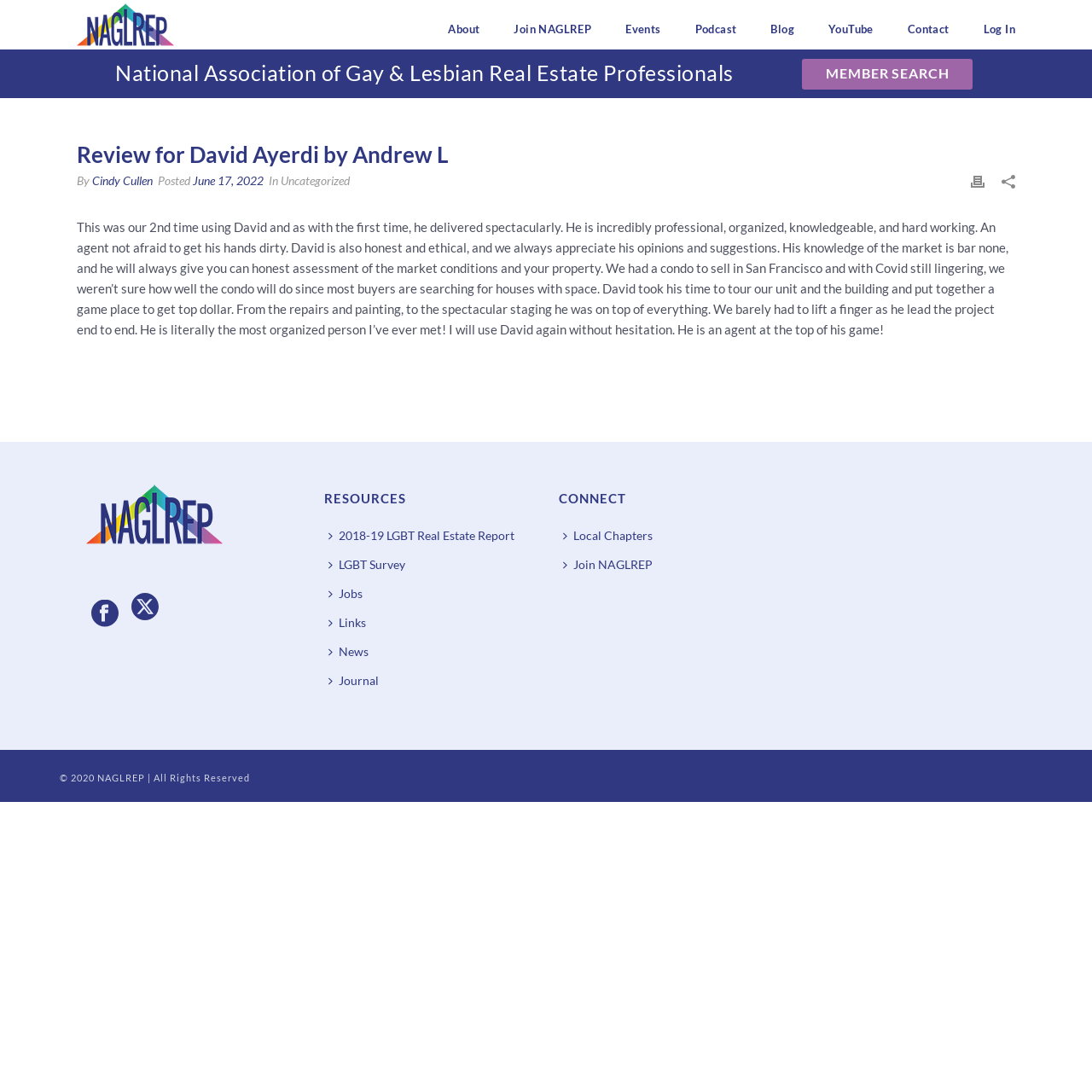Consider the image and give a detailed and elaborate answer to the question: 
What is the category of the resources section?

I arrived at this answer by examining the static text element with the text 'RESOURCES' and the link elements with texts such as '2018-19 LGBT Real Estate Report', 'LGBT Survey', and 'Jobs', which suggests that the resources section is related to LGBT real estate.